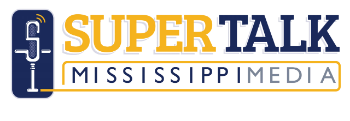What is written below the 'SuperTalk' logo?
Based on the image, answer the question with as much detail as possible.

Below the 'SuperTalk' logo, the words 'MISSISSIPPI MEDIA' appear in a slightly smaller font, utilizing a mix of blue and gray colors, indicating the media platform's focus on Mississippi-related content.